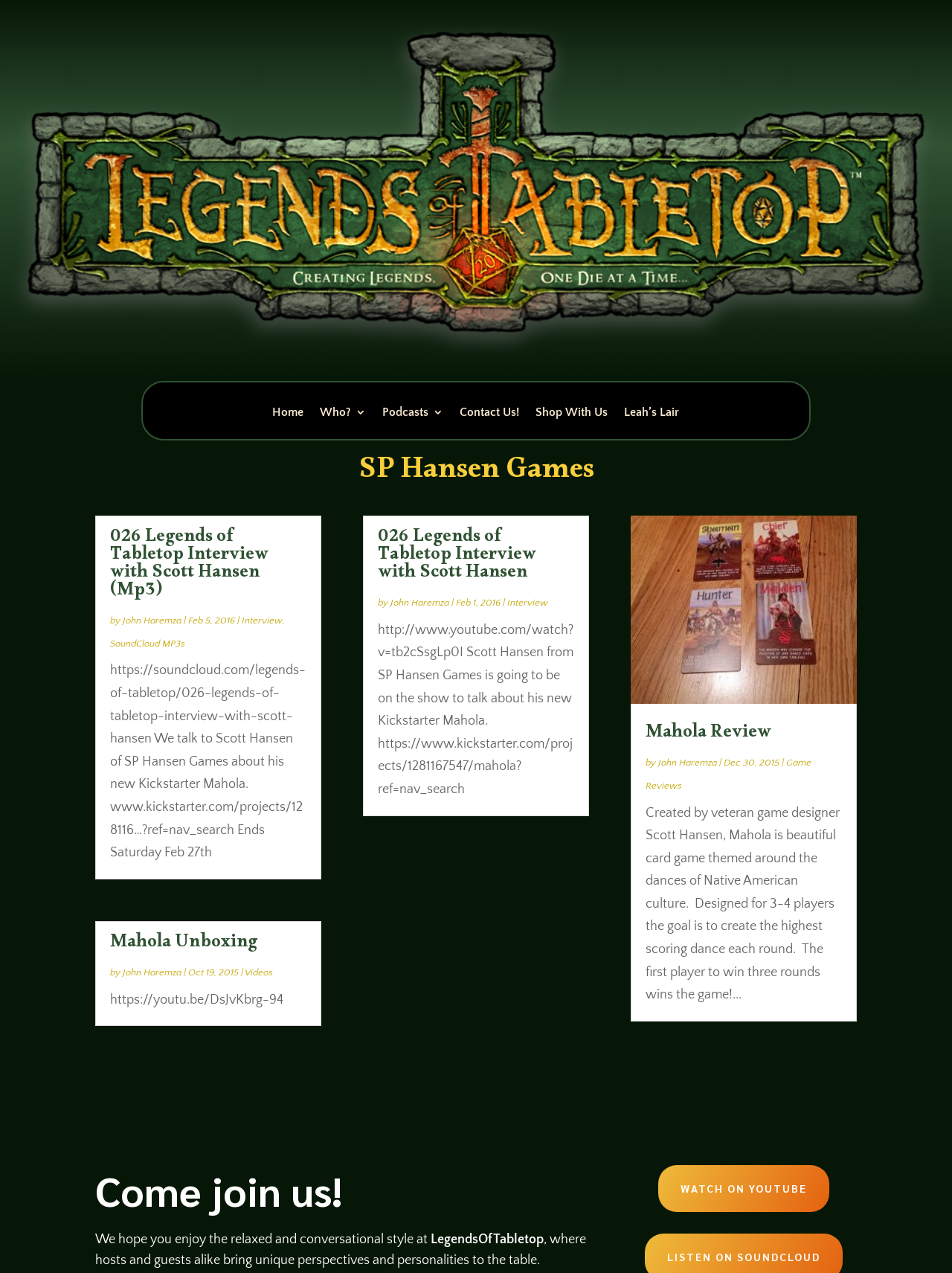Generate a comprehensive caption for the webpage you are viewing.

The webpage is about SP Hansen Games, specifically the Legends of Tabletop section. At the top, there are six navigation links: Home, Who?, Podcasts, Contact Us!, Shop With Us, and Leah's Lair. Below these links, the page title "SP Hansen Games" is prominently displayed.

The main content of the page is divided into three sections, each containing an article with a heading, text, and links. The first section is about an interview with Scott Hansen, the founder of SP Hansen Games, where he discusses his new Kickstarter project, Mahola. The second section is about an unboxing video of Mahola, and the third section is a review of the game.

Each article section has a heading, followed by text that includes the author's name, date, and a brief description of the content. There are also links to related content, such as the interview or video, and tags like "Interview" or "Game Reviews". The review section also includes an image of the game.

At the bottom of the page, there is a call-to-action section that invites visitors to join the community, with a brief description of the Legends of Tabletop style. There is also a link to watch the content on YouTube.